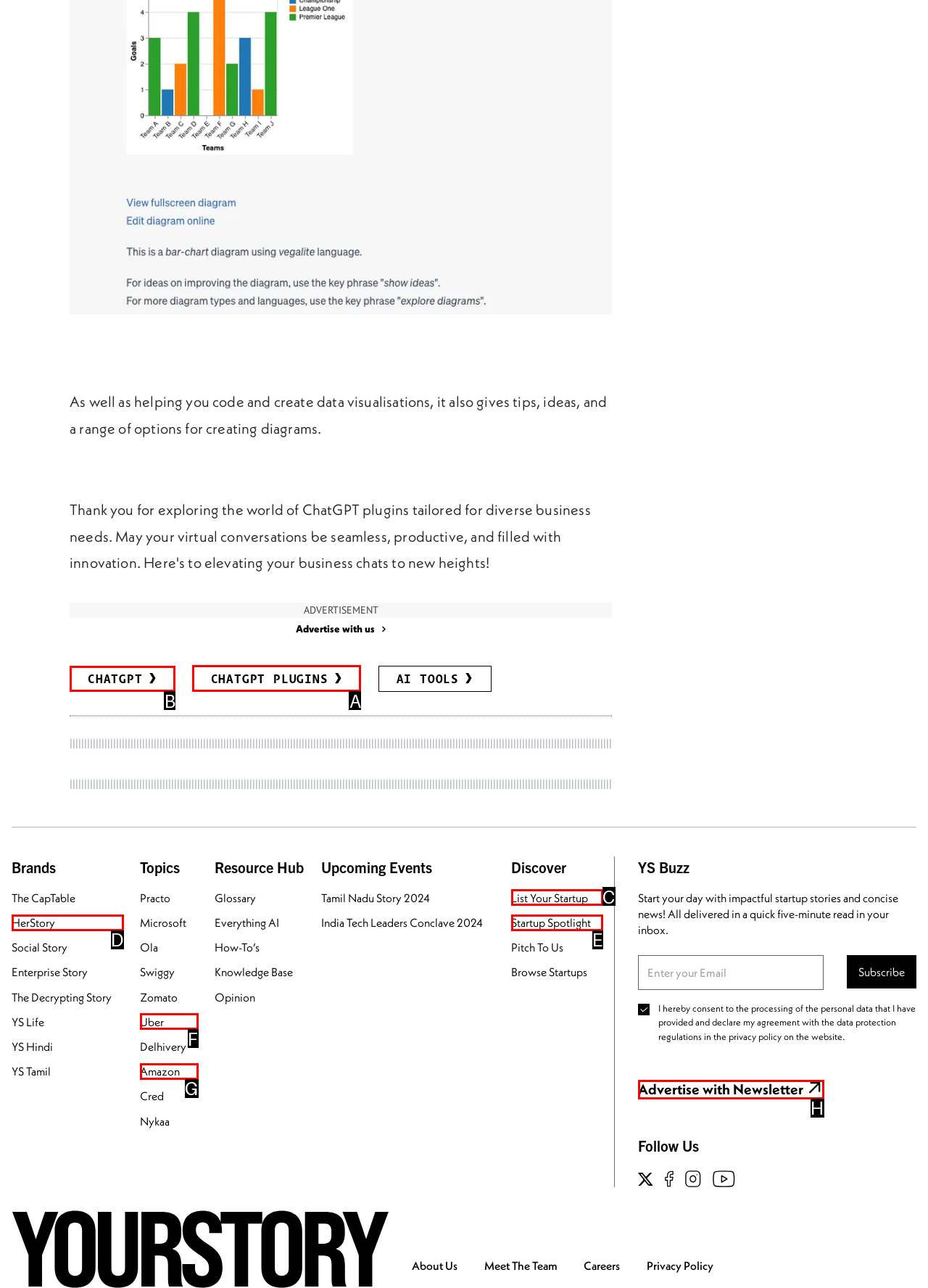To achieve the task: Visit the 'Memes' category, which HTML element do you need to click?
Respond with the letter of the correct option from the given choices.

None